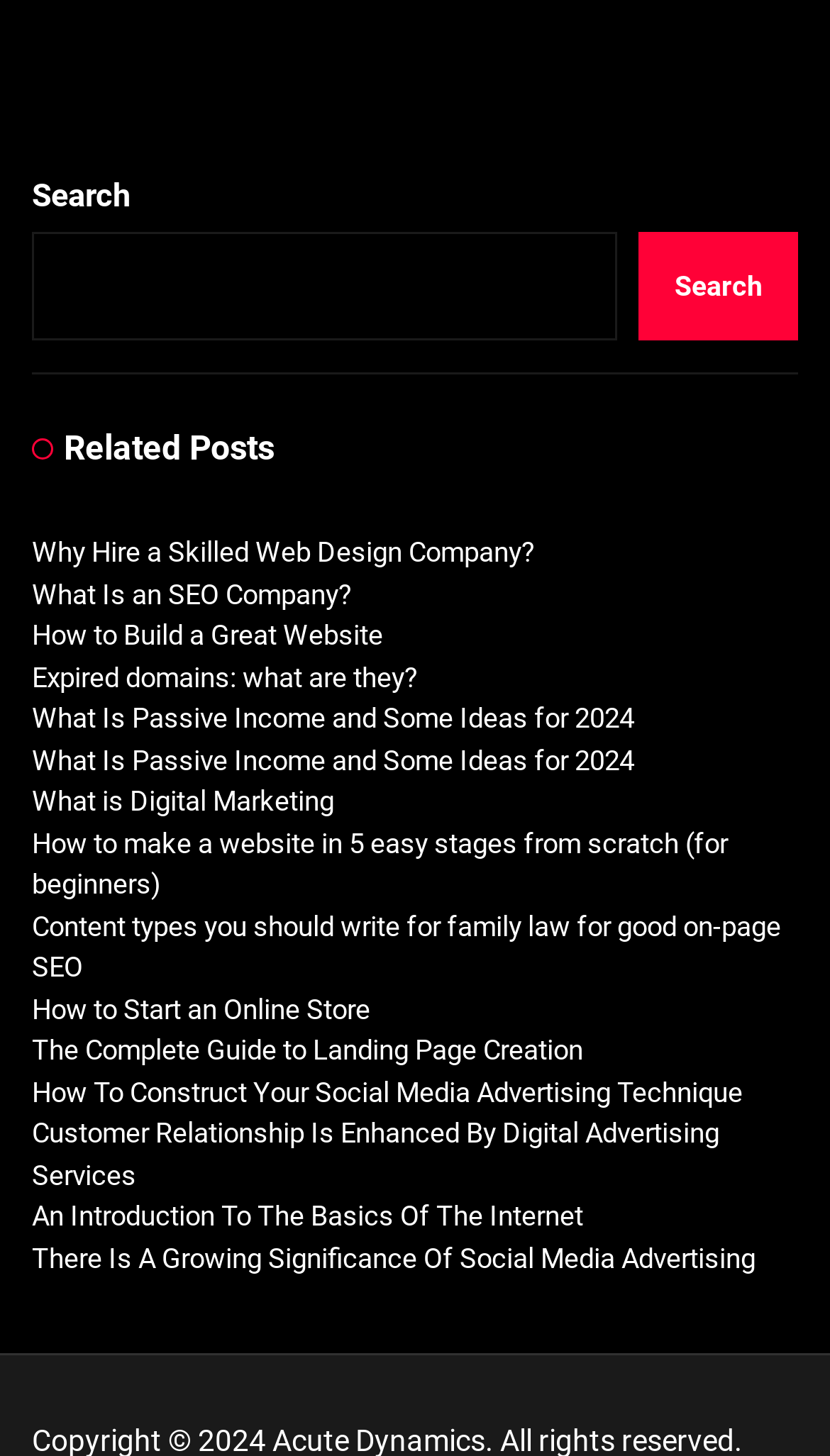Determine the bounding box coordinates of the clickable region to follow the instruction: "Learn about 'What Is Passive Income and Some Ideas for 2024'".

[0.038, 0.483, 0.764, 0.505]